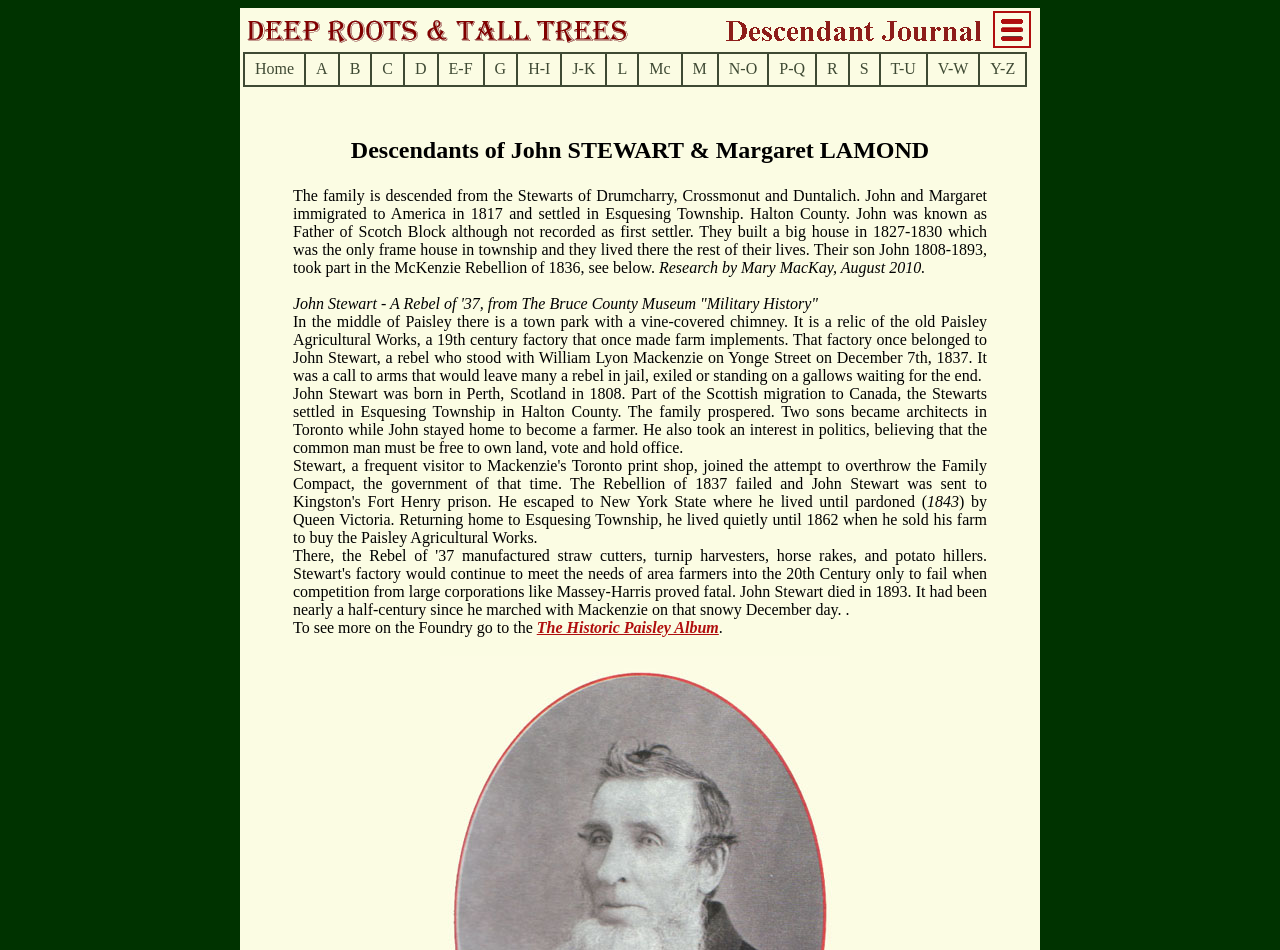Bounding box coordinates are specified in the format (top-left x, top-left y, bottom-right x, bottom-right y). All values are floating point numbers bounded between 0 and 1. Please provide the bounding box coordinate of the region this sentence describes: The Historic Paisley Album

[0.419, 0.651, 0.562, 0.669]